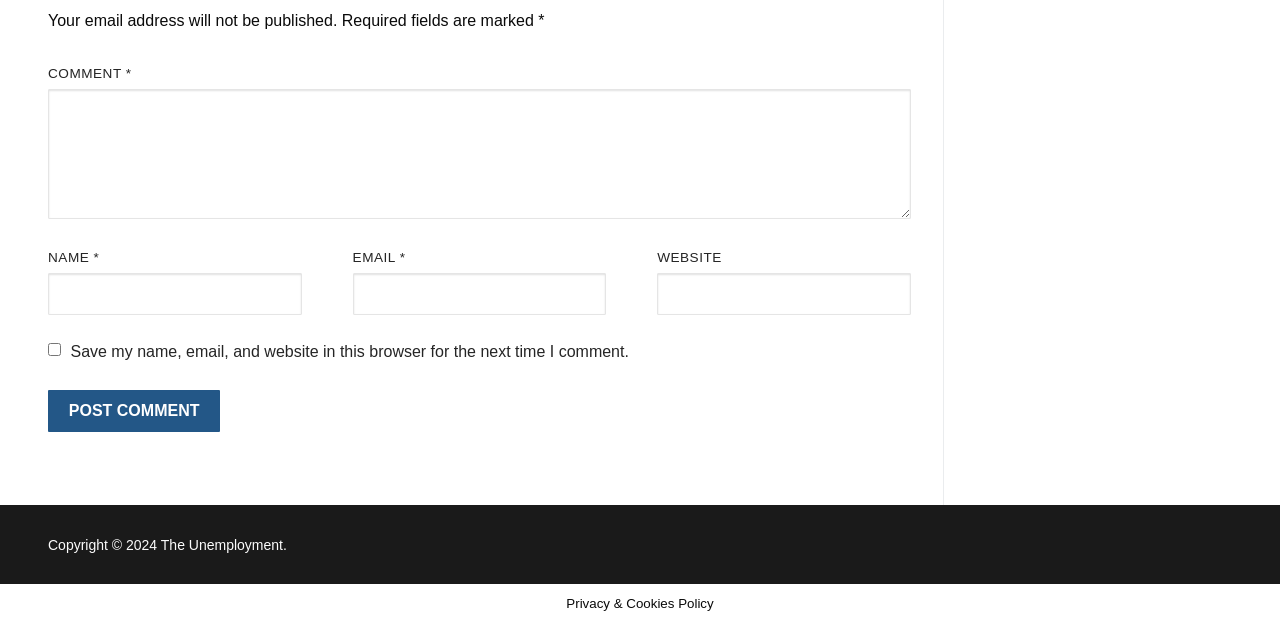Determine the bounding box coordinates in the format (top-left x, top-left y, bottom-right x, bottom-right y). Ensure all values are floating point numbers between 0 and 1. Identify the bounding box of the UI element described by: parent_node: WEBSITE name="url"

[0.513, 0.438, 0.712, 0.504]